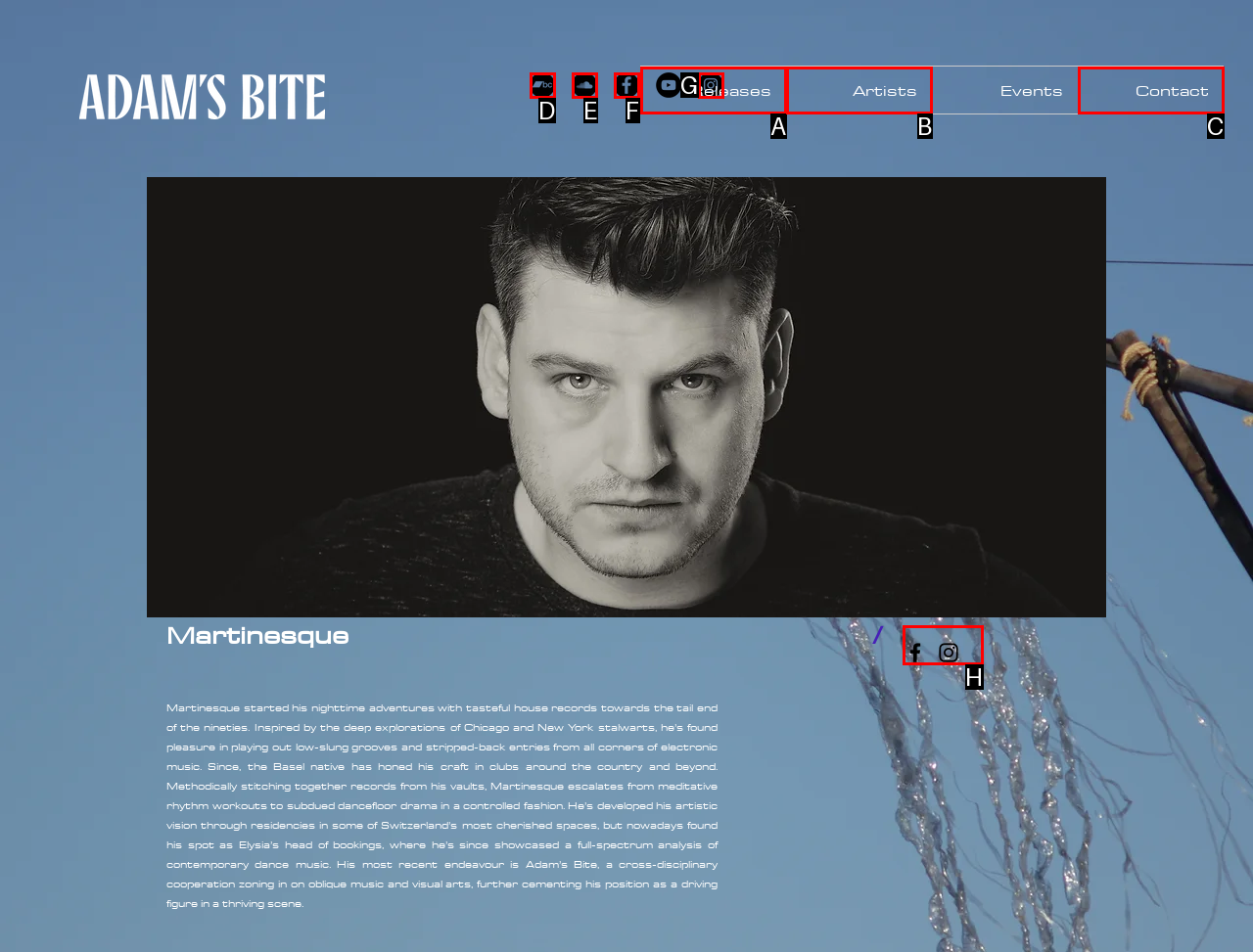Identify the HTML element that matches the description: parent_node: Martinesque. Provide the letter of the correct option from the choices.

H